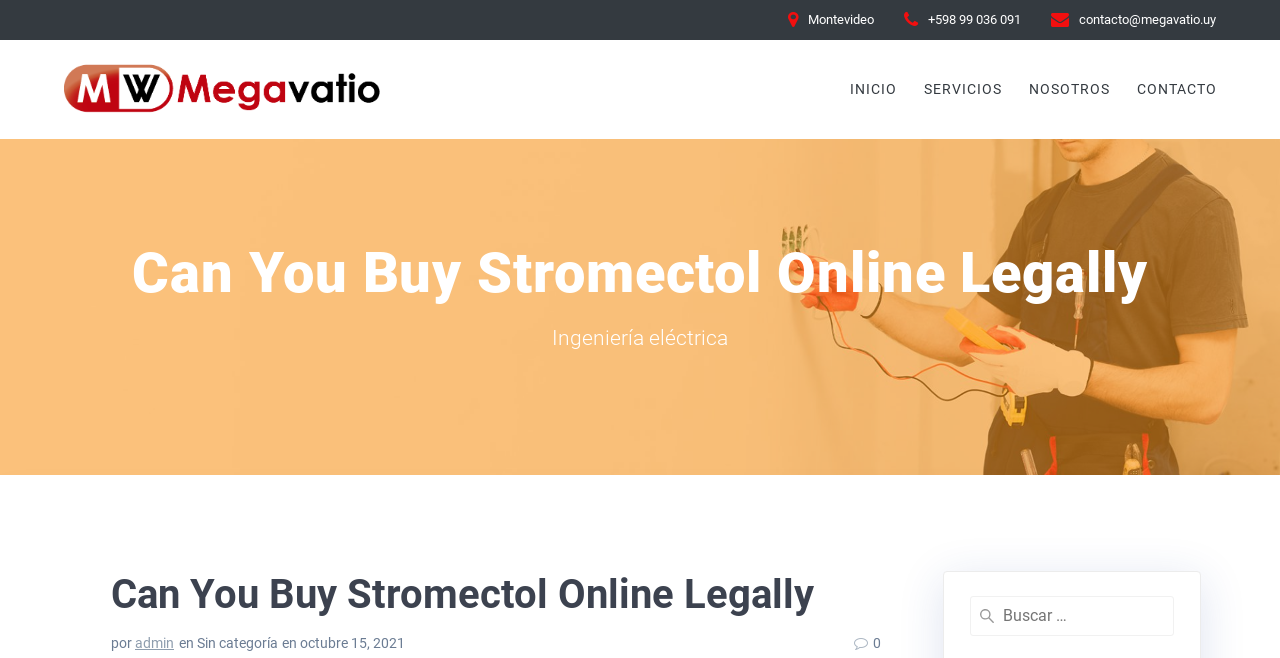Offer a detailed account of what is visible on the webpage.

The webpage appears to be a website for a company called Megavatio, with a focus on electrical engineering. At the top left of the page, there is a logo image with the text "Megavatio" next to it. Below the logo, there is a navigation menu with four links: "INICIO", "SERVICIOS", "NOSOTROS", and "CONTACTO".

On the top right side of the page, there is a section with contact information, including the city "Montevideo", a phone number "+598 99 036 091", and an email address "contacto@megavatio.uy".

The main content of the page is divided into two sections. The first section has a heading "Can You Buy Stromectol Online Legally" and a subheading "Ingeniería eléctrica" (which translates to "Electrical Engineering" in English). The second section has another heading with the same title "Can You Buy Stromectol Online Legally" and appears to be a blog post or article with metadata, including the author "admin", category "Sin categoría", and date "octubre 15, 2021".

At the bottom of the page, there is a search bar with a placeholder text "Buscar:" (which translates to "Search" in English).